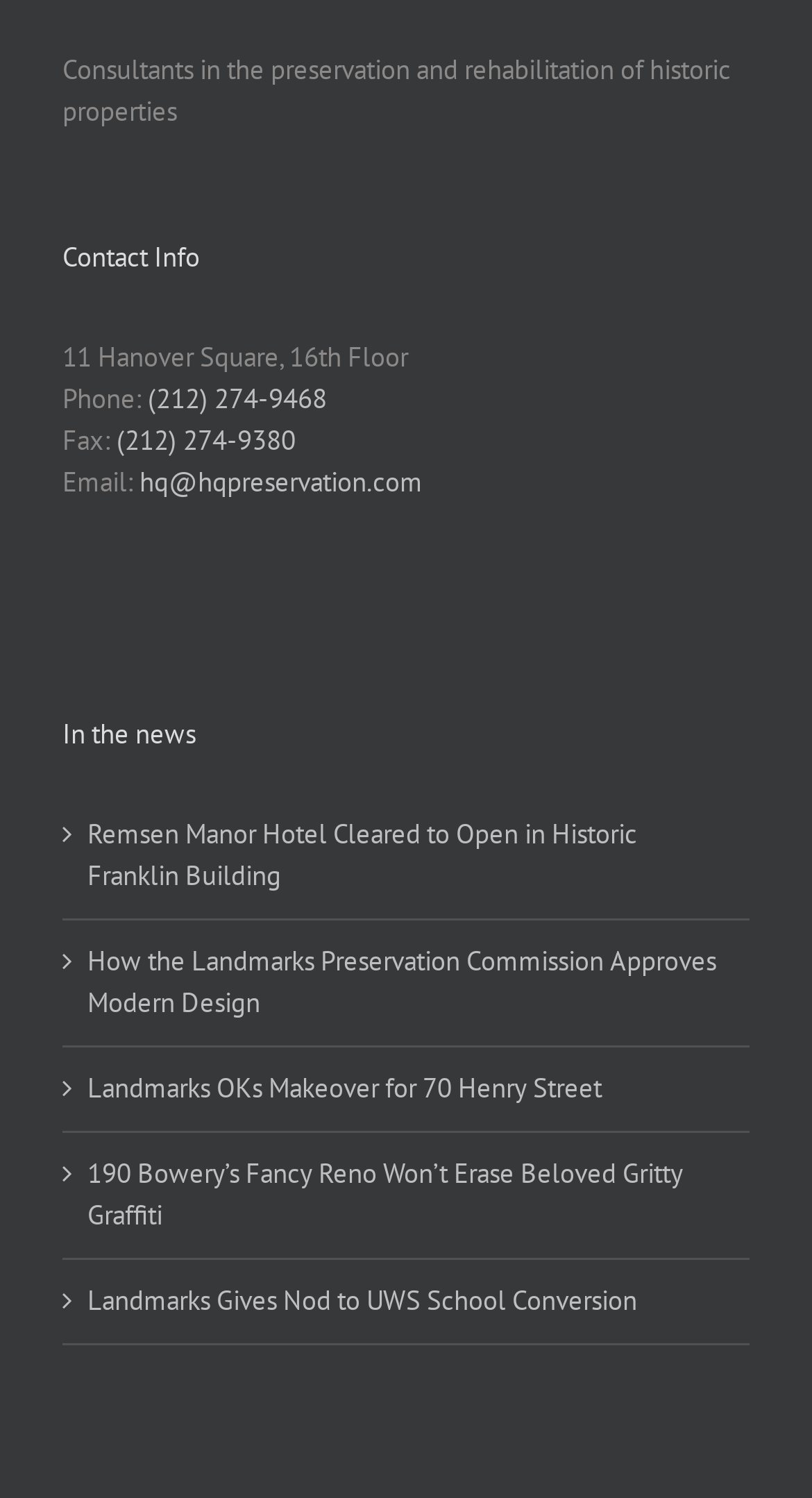Please answer the following question using a single word or phrase: How many news articles are listed?

5